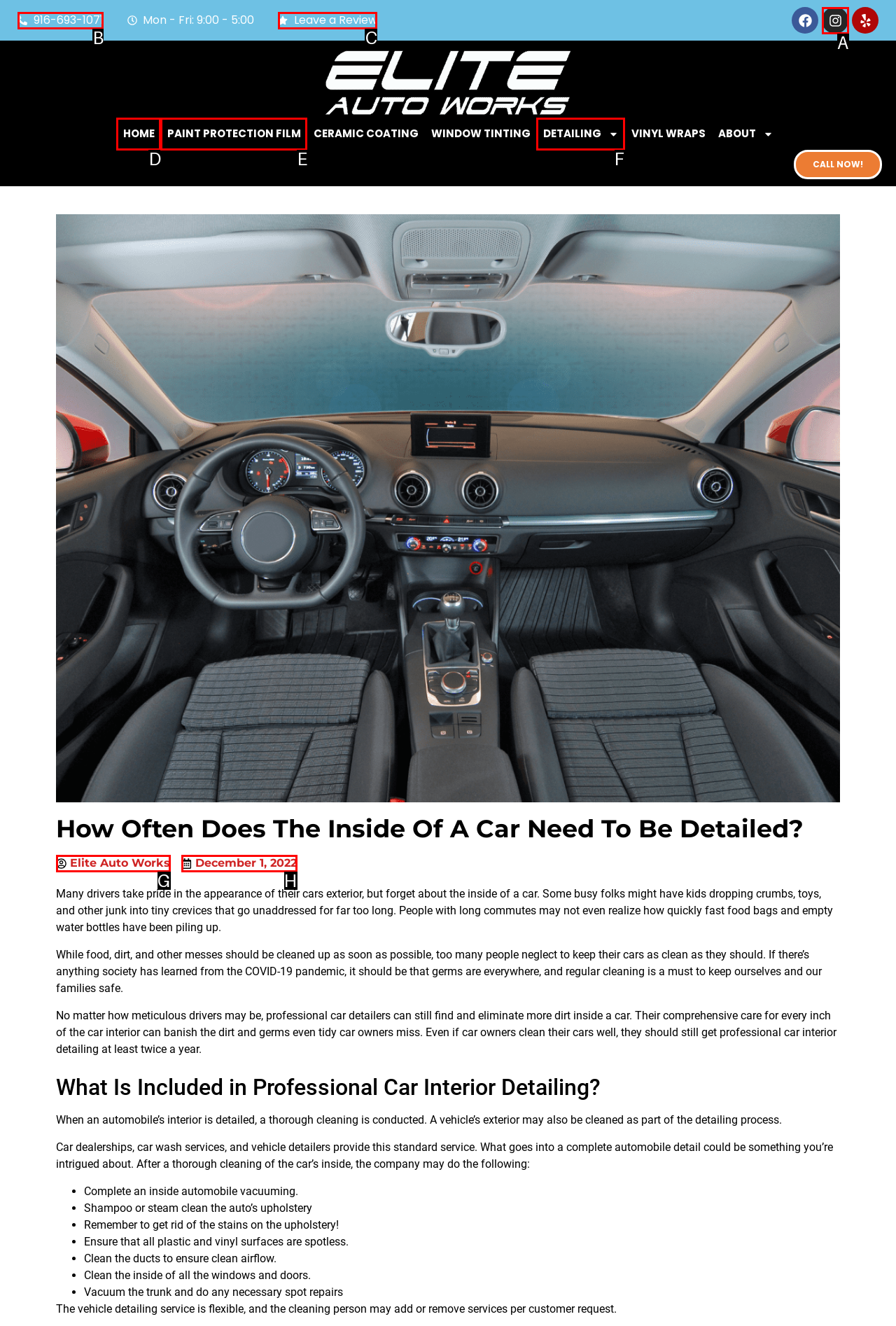Among the marked elements in the screenshot, which letter corresponds to the UI element needed for the task: Visit the 'DETAILING' page?

F